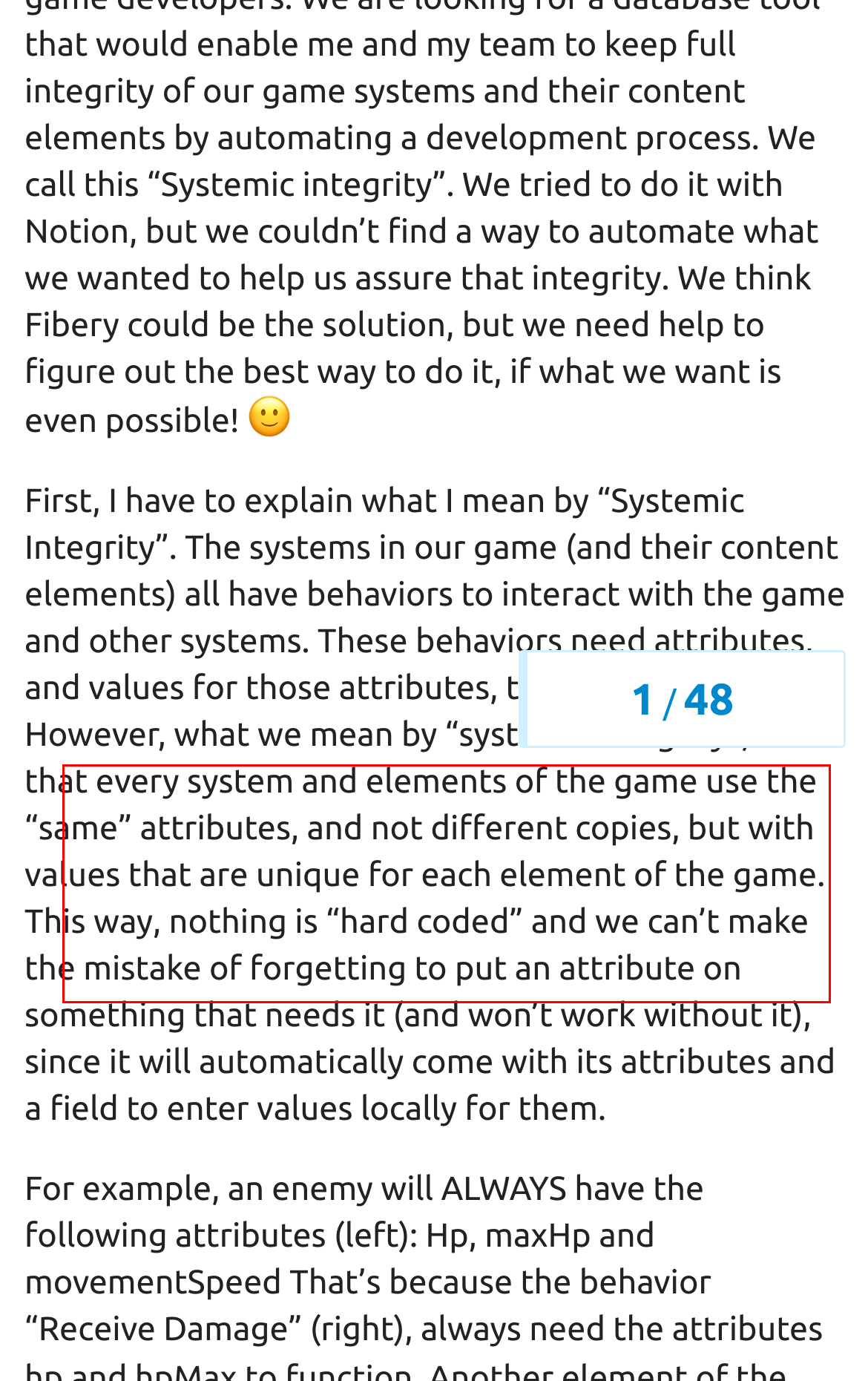Analyze the screenshot of a webpage where a red rectangle is bounding a UI element. Extract and generate the text content within this red bounding box.

That is a problem I hope will be solved with [Polymorphic relations] When creating relation, ability to have entire App from which to choose, and not just Type or something similar in the future.